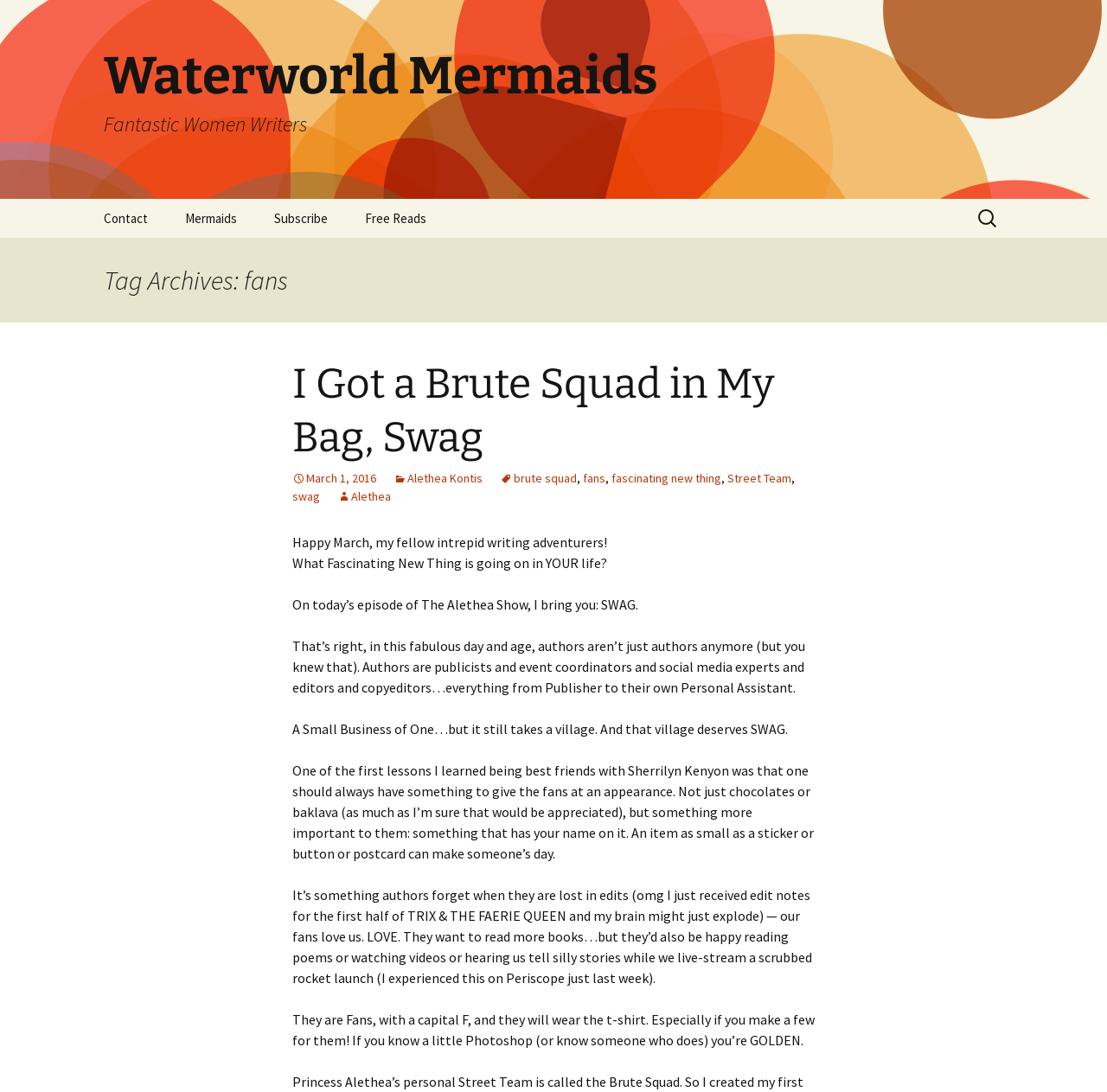Please reply to the following question with a single word or a short phrase:
What is the name of the blog post?

I Got a Brute Squad in My Bag, Swag